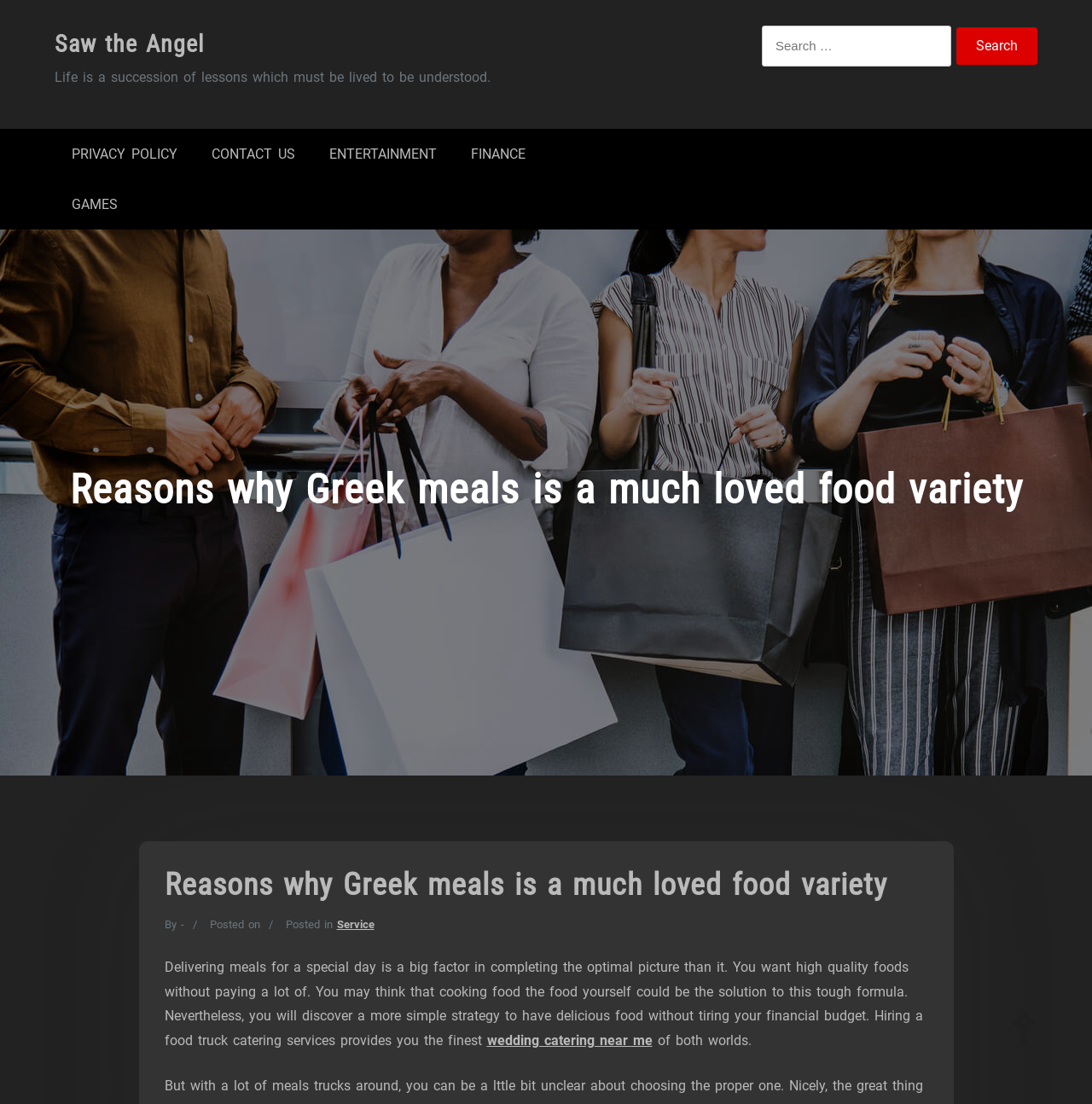Please locate the bounding box coordinates of the element that should be clicked to achieve the given instruction: "Explore ENTERTAINMENT".

[0.286, 0.117, 0.416, 0.162]